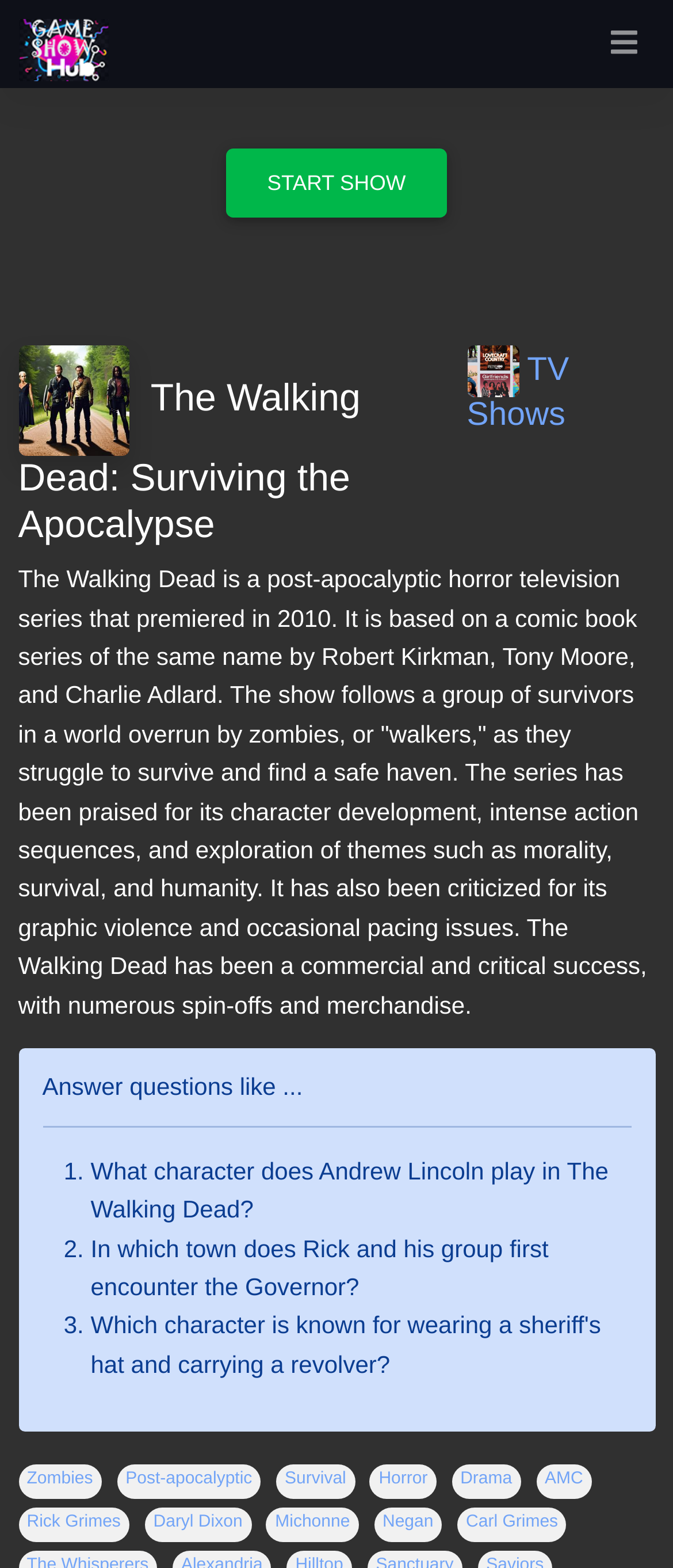Determine the bounding box coordinates for the area that needs to be clicked to fulfill this task: "Click the 'Channel icon for TV Shows' link". The coordinates must be given as four float numbers between 0 and 1, i.e., [left, top, right, bottom].

[0.694, 0.225, 0.846, 0.277]